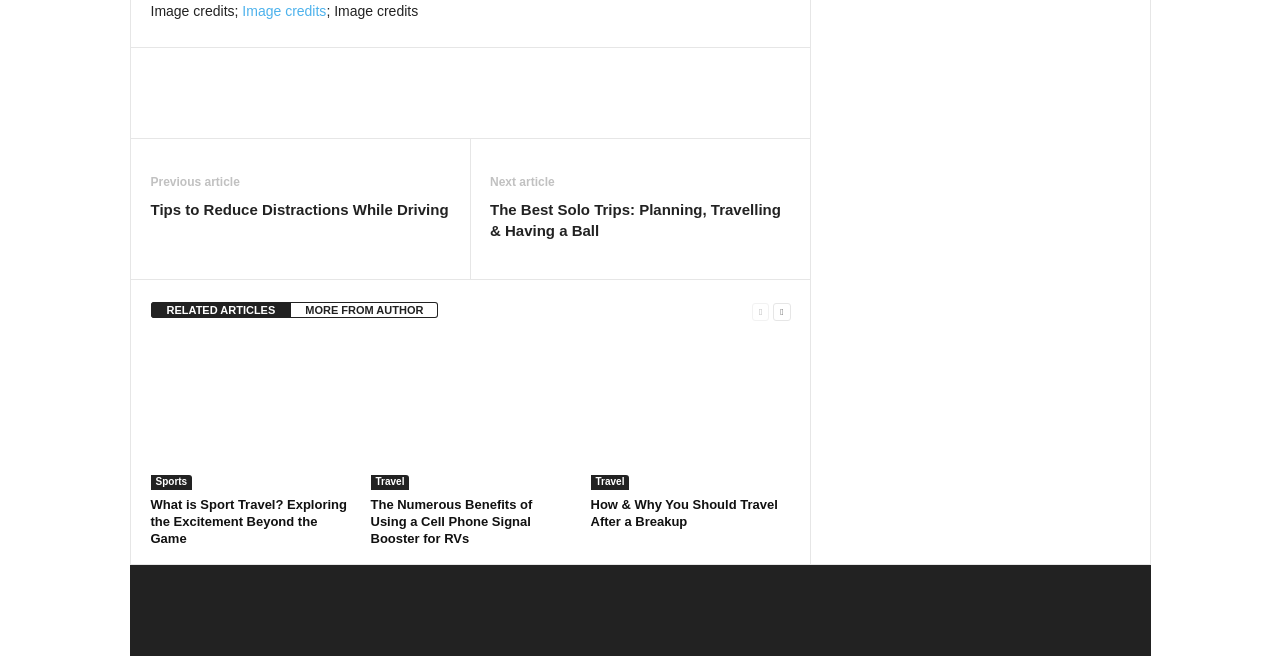Identify the bounding box coordinates for the UI element described as: "Email".

[0.189, 0.135, 0.221, 0.196]